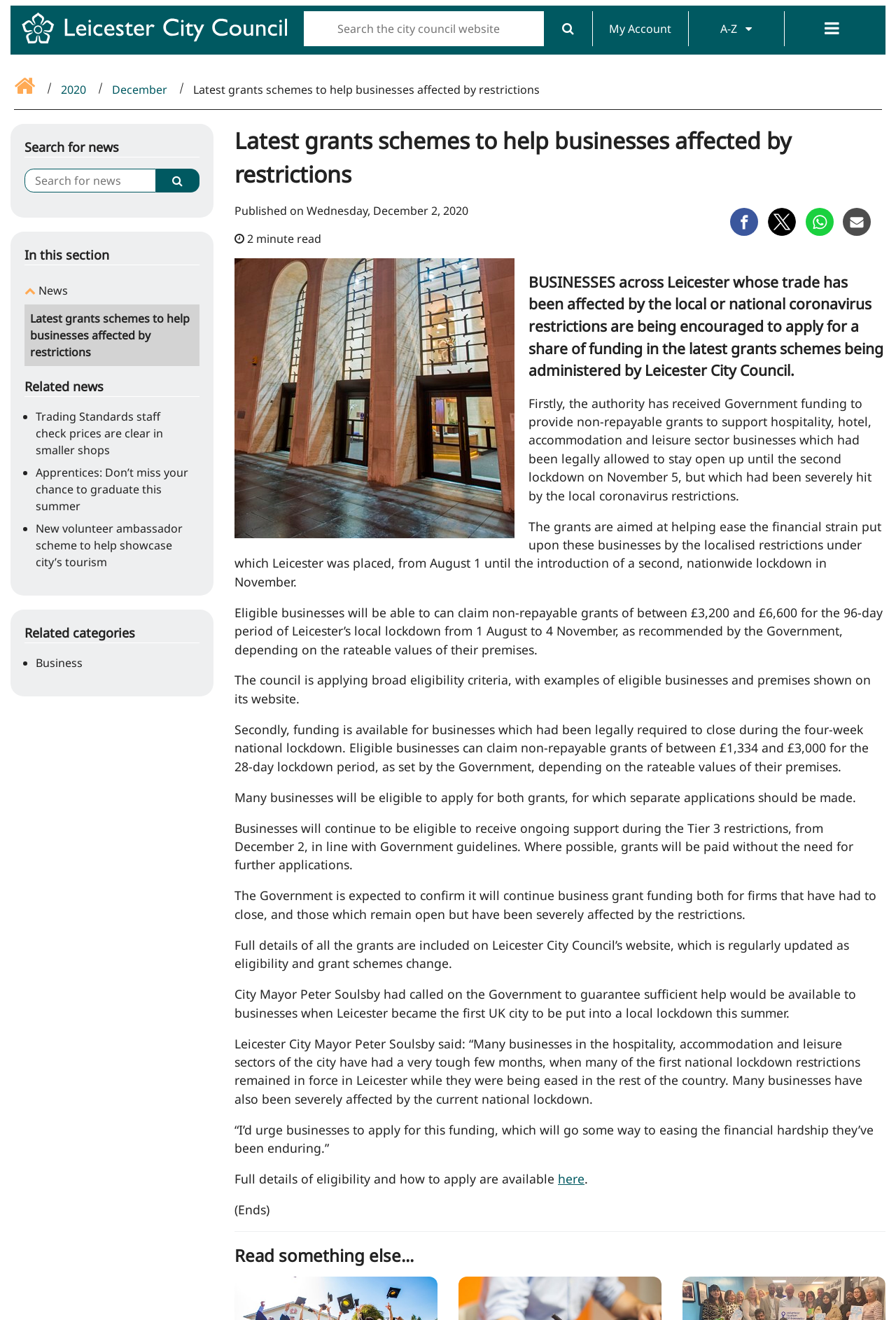Detail the features and information presented on the webpage.

The webpage is about the latest grants schemes to help businesses affected by coronavirus restrictions in Leicester. At the top, there is a navigation bar with links to the Leicester City Council homepage, search function, and other features. Below the navigation bar, there is a breadcrumb trail showing the path from the home page to the current page.

The main content of the page is divided into sections. The first section has a heading that matches the title of the page, followed by a brief summary of the grants schemes. Below this, there is a section with related news articles, each with a bullet point and a link to the full article. Next to this section, there is a list of related categories with links to relevant pages.

The main article begins with a heading and a publication date, followed by a brief summary of the grants schemes. The article is divided into paragraphs, each explaining the different types of grants available to businesses affected by the coronavirus restrictions. There are also quotes from the City Mayor, Peter Soulsby, urging businesses to apply for the funding.

Throughout the article, there are links to other relevant pages, including the Leicester City Council website, where businesses can find more information and apply for the grants. At the bottom of the page, there are social media links to share the article on Facebook, Twitter, WhatsApp, and email.

On the right side of the page, there is an image of City Hall at night, which takes up about a quarter of the page. The image is decorative and does not contain any relevant information.